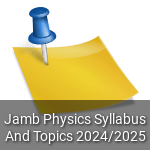Give a one-word or one-phrase response to the question:
What is attached to the sticky note?

A blue pushpin